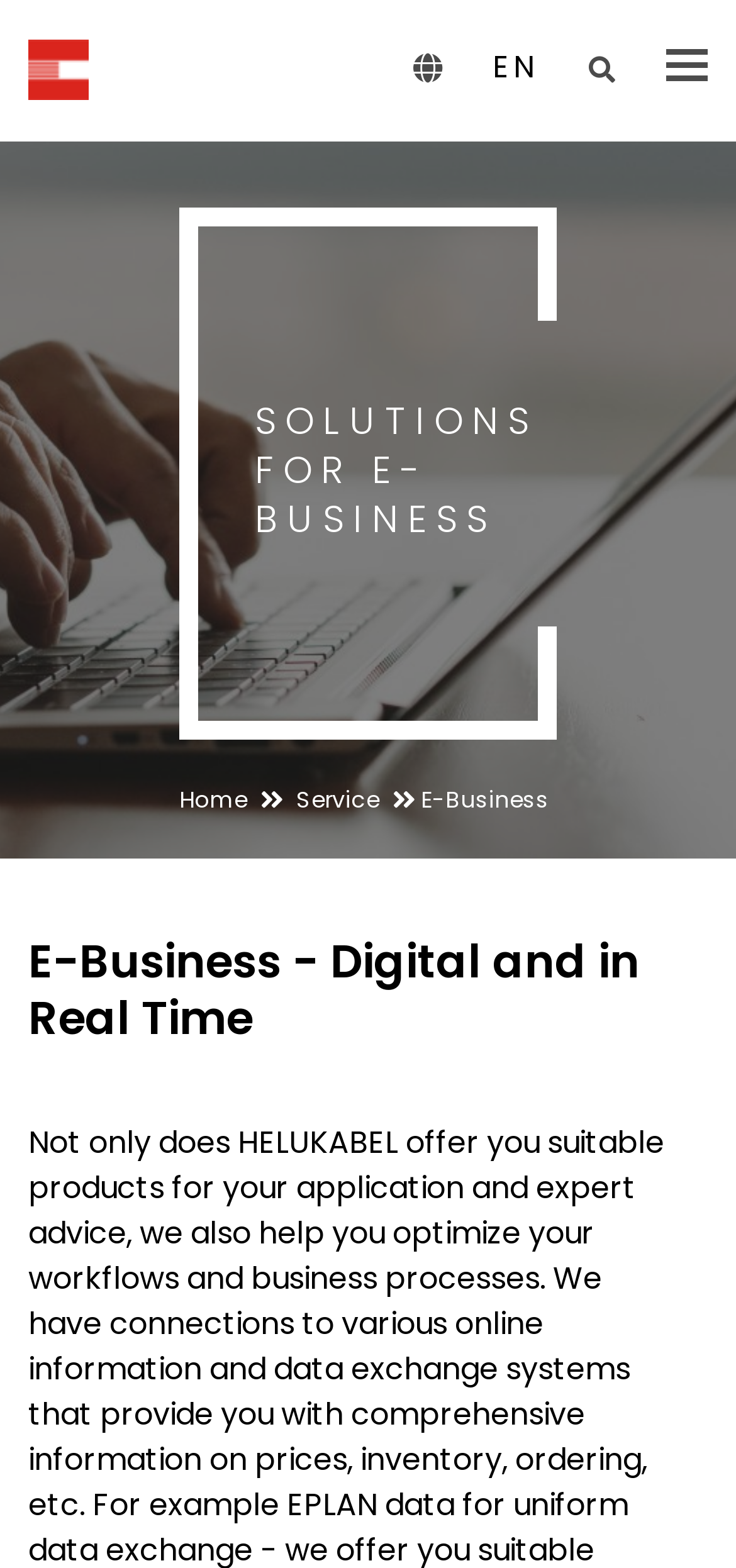Provide the bounding box coordinates of the UI element that matches the description: "aria-label="Toggle mobile menu"".

None